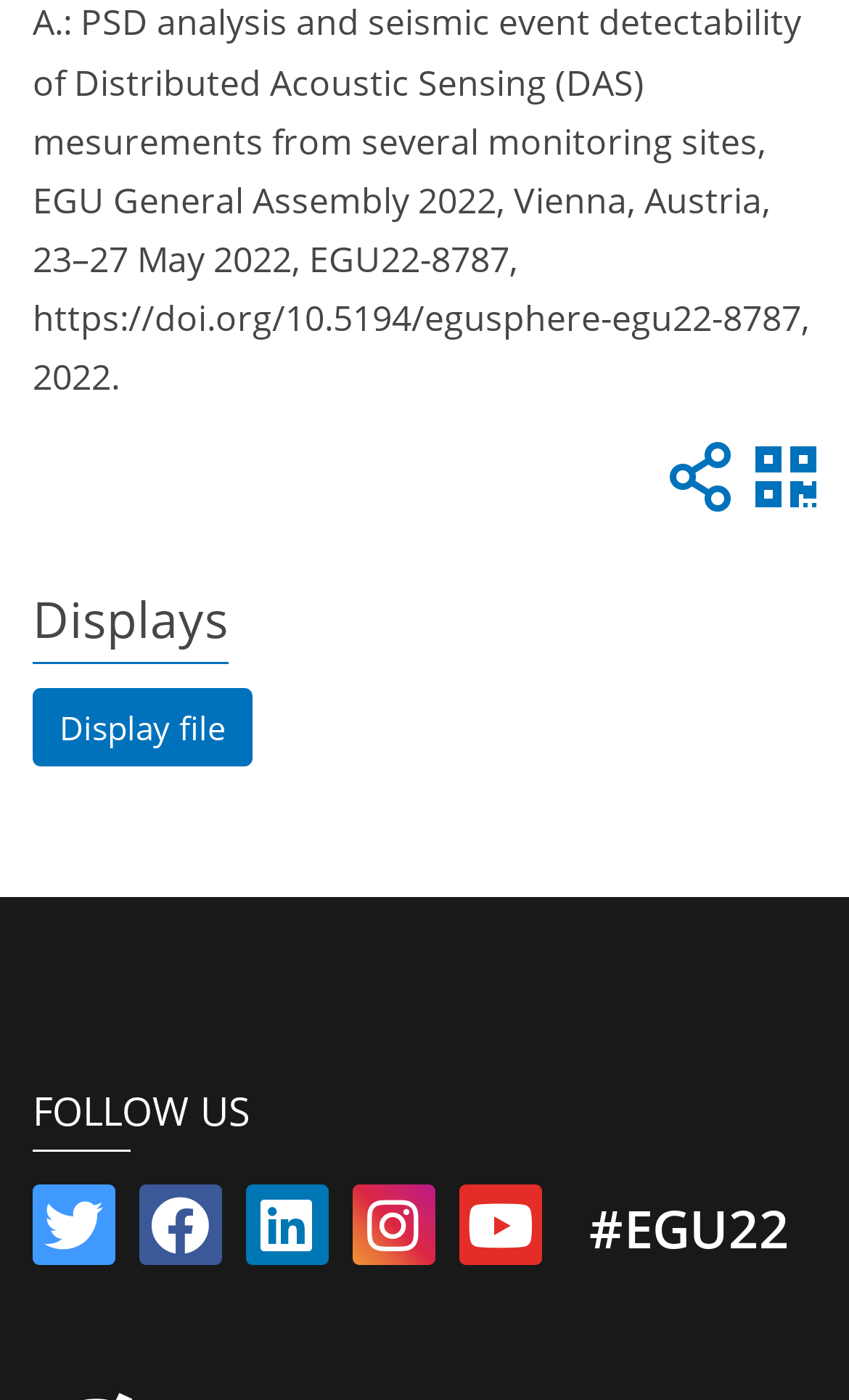Identify the bounding box coordinates for the UI element mentioned here: "FARMER FOR FUN". Provide the coordinates as four float values between 0 and 1, i.e., [left, top, right, bottom].

None